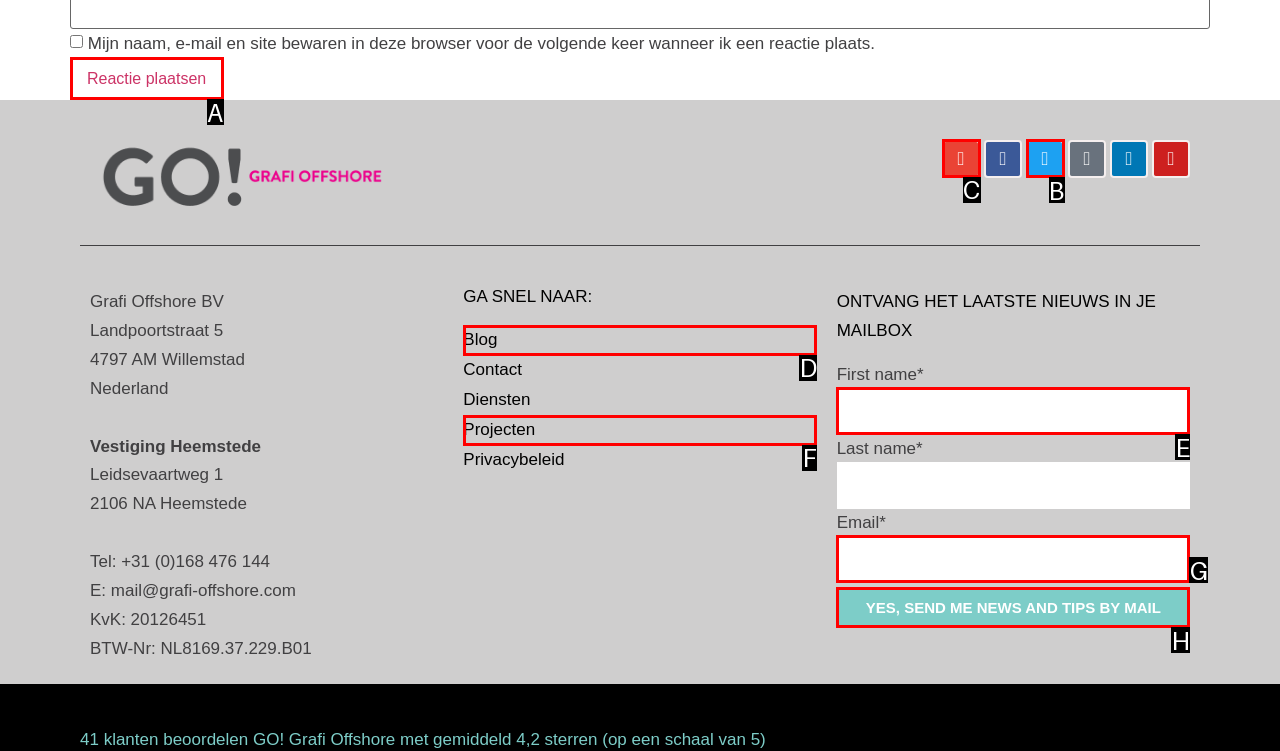Select the appropriate HTML element that needs to be clicked to finish the task: Click the 'Envelope' link
Reply with the letter of the chosen option.

C